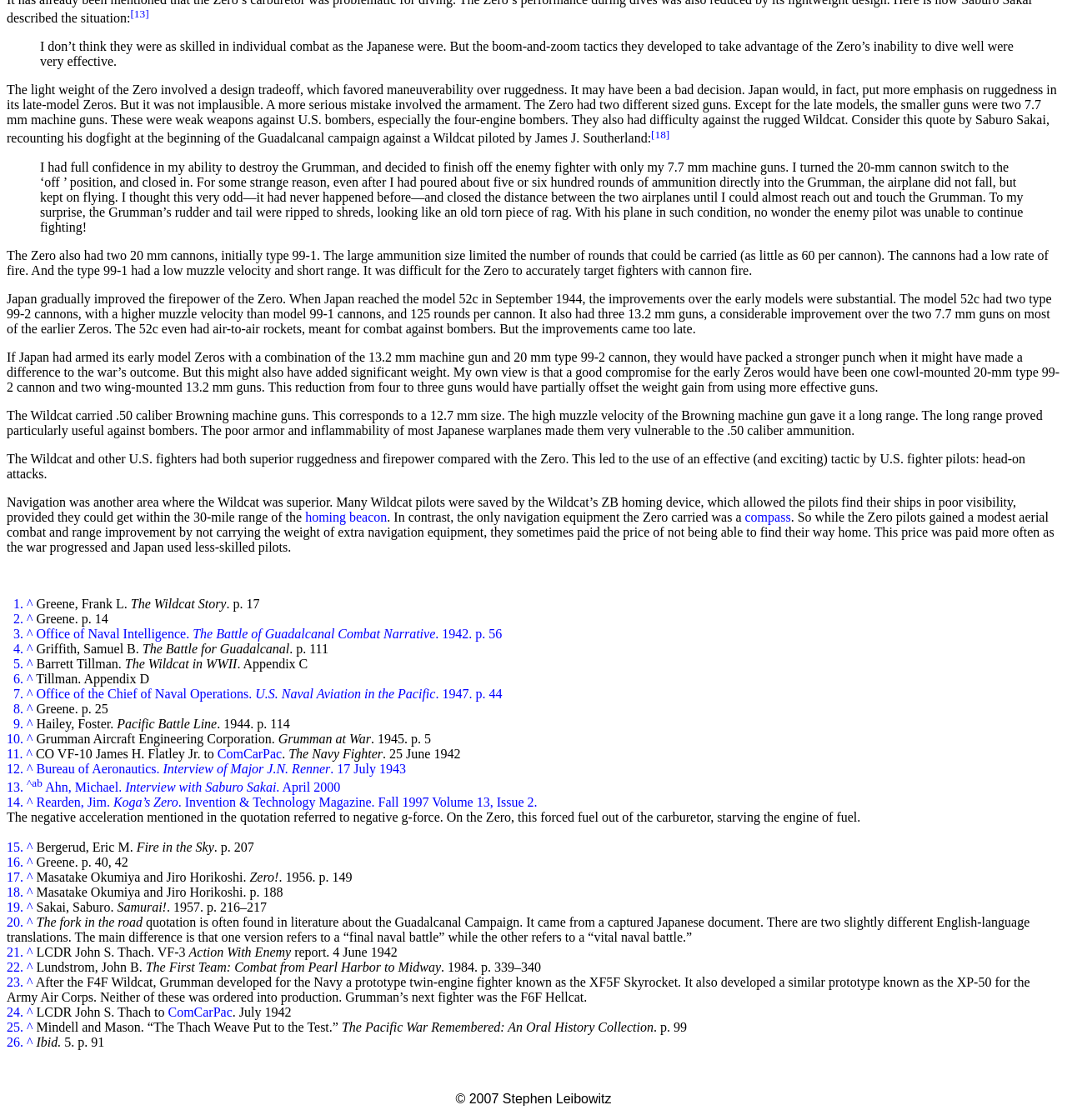Please indicate the bounding box coordinates for the clickable area to complete the following task: "Follow the link 'compass'". The coordinates should be specified as four float numbers between 0 and 1, i.e., [left, top, right, bottom].

[0.698, 0.455, 0.741, 0.468]